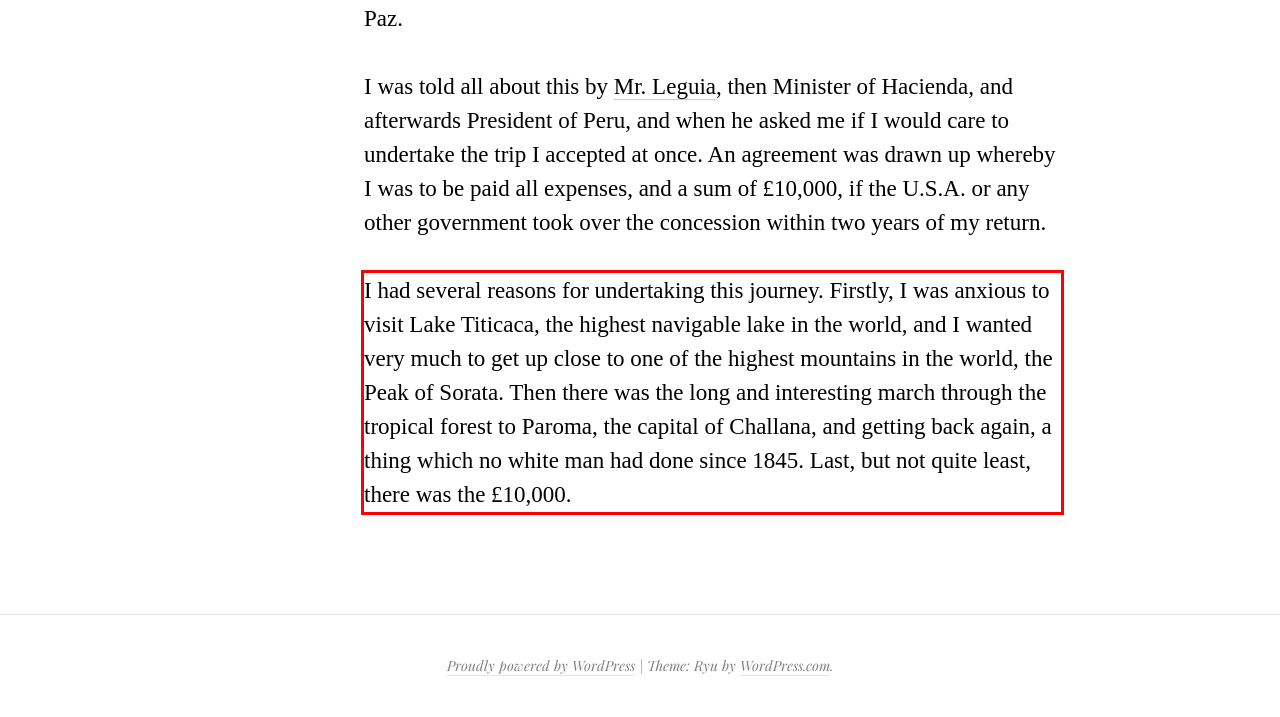In the given screenshot, locate the red bounding box and extract the text content from within it.

I had several reasons for undertaking this journey. Firstly, I was anxious to visit Lake Titicaca, the highest navigable lake in the world, and I wanted very much to get up close to one of the highest mountains in the world, the Peak of Sorata. Then there was the long and interesting march through the tropical forest to Paroma, the capital of Challana, and getting back again, a thing which no white man had done since 1845. Last, but not quite least, there was the £10,000.